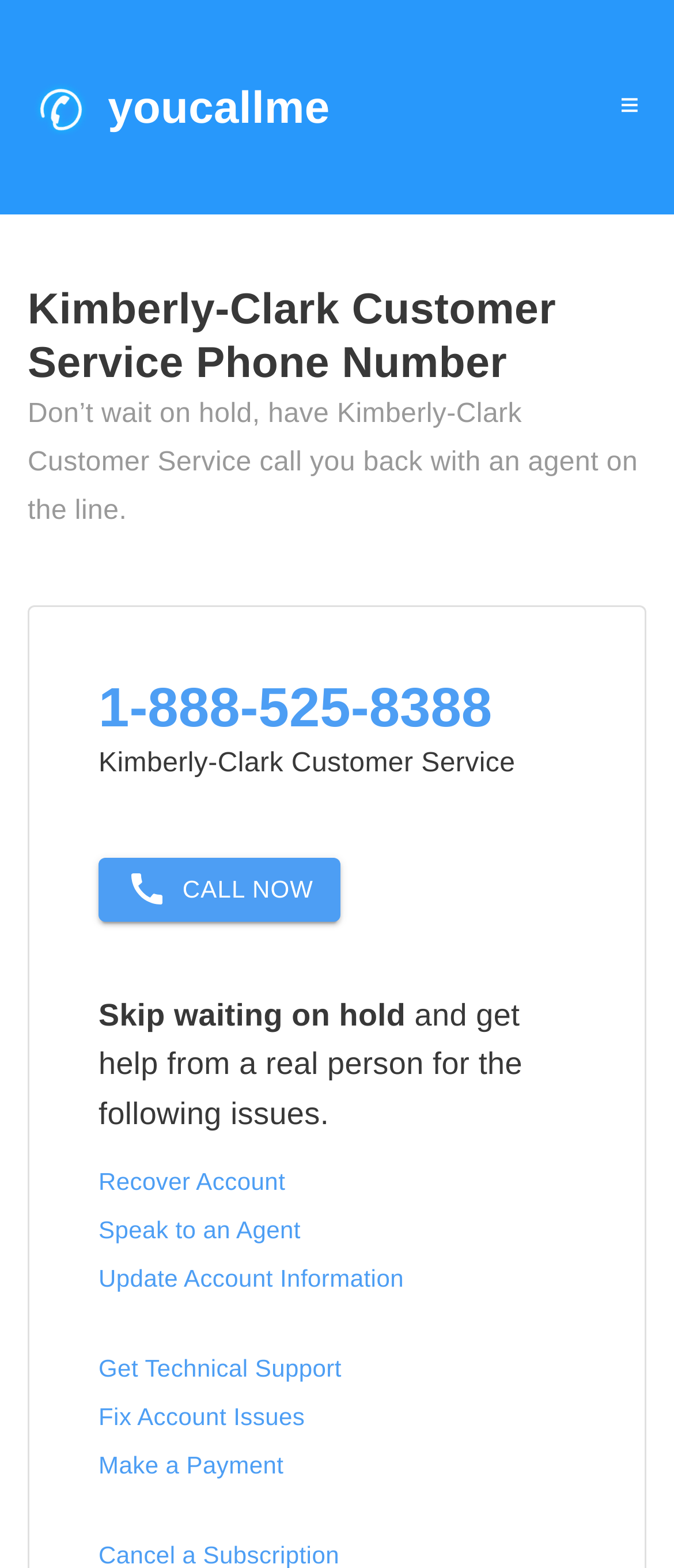Specify the bounding box coordinates for the region that must be clicked to perform the given instruction: "Speak to a customer service agent".

[0.146, 0.775, 0.446, 0.793]